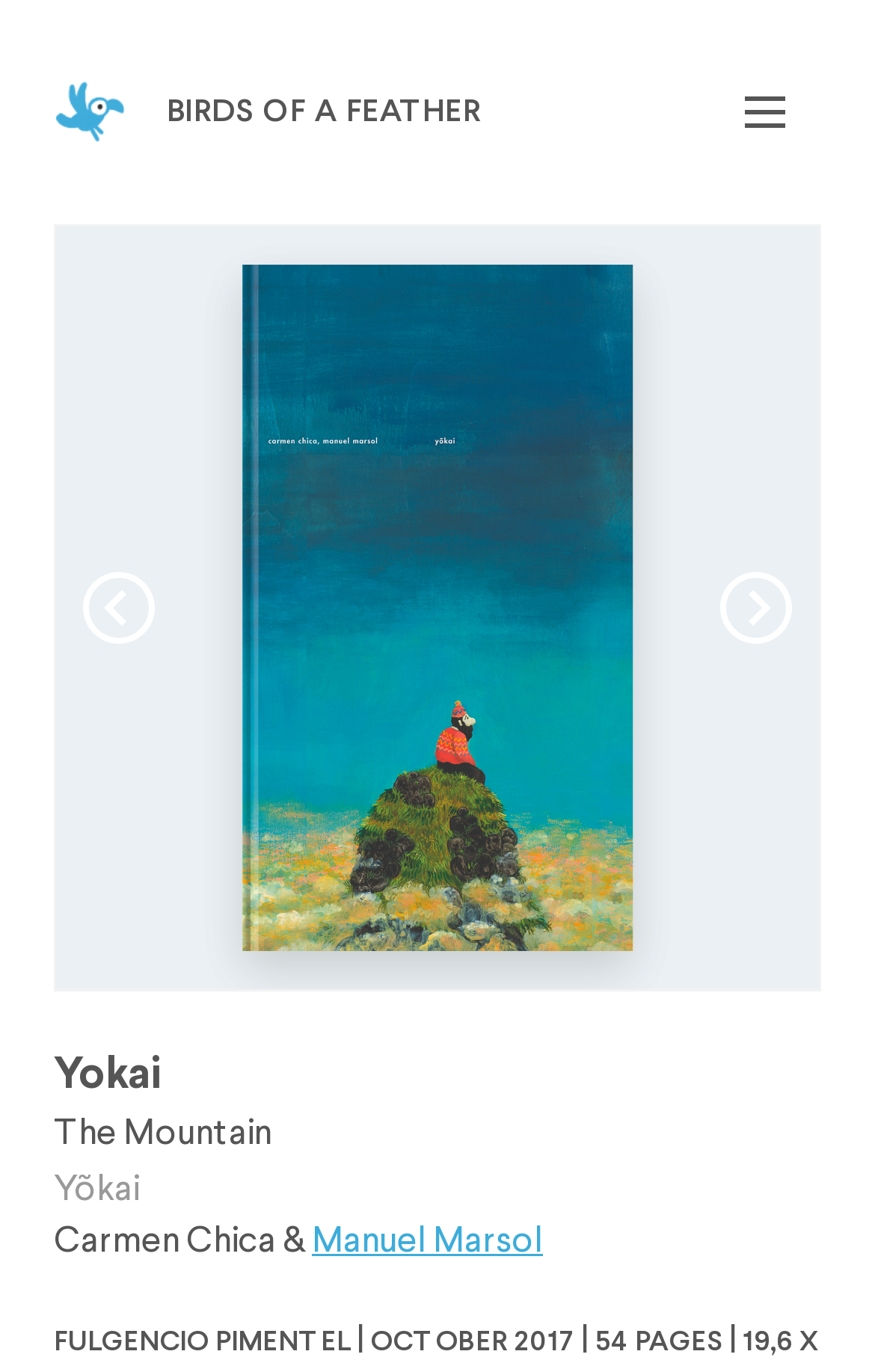Answer the following in one word or a short phrase: 
What is the name of the agency?

Birds of a Feather Agency